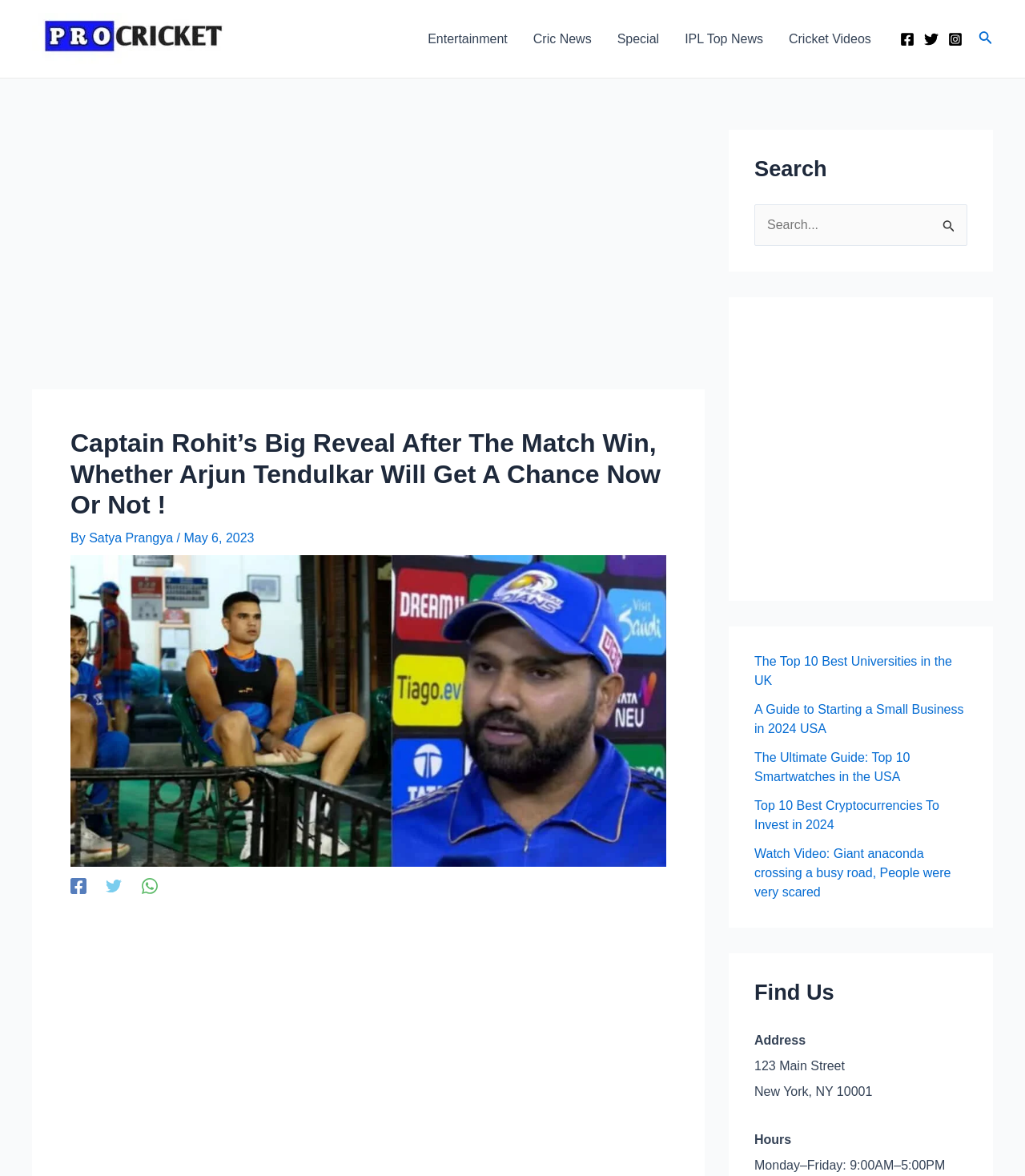Please identify the bounding box coordinates of the element's region that I should click in order to complete the following instruction: "Click on the 'Captain Rohit’s Big Reveal After The Match Win...' article". The bounding box coordinates consist of four float numbers between 0 and 1, i.e., [left, top, right, bottom].

[0.069, 0.364, 0.65, 0.442]